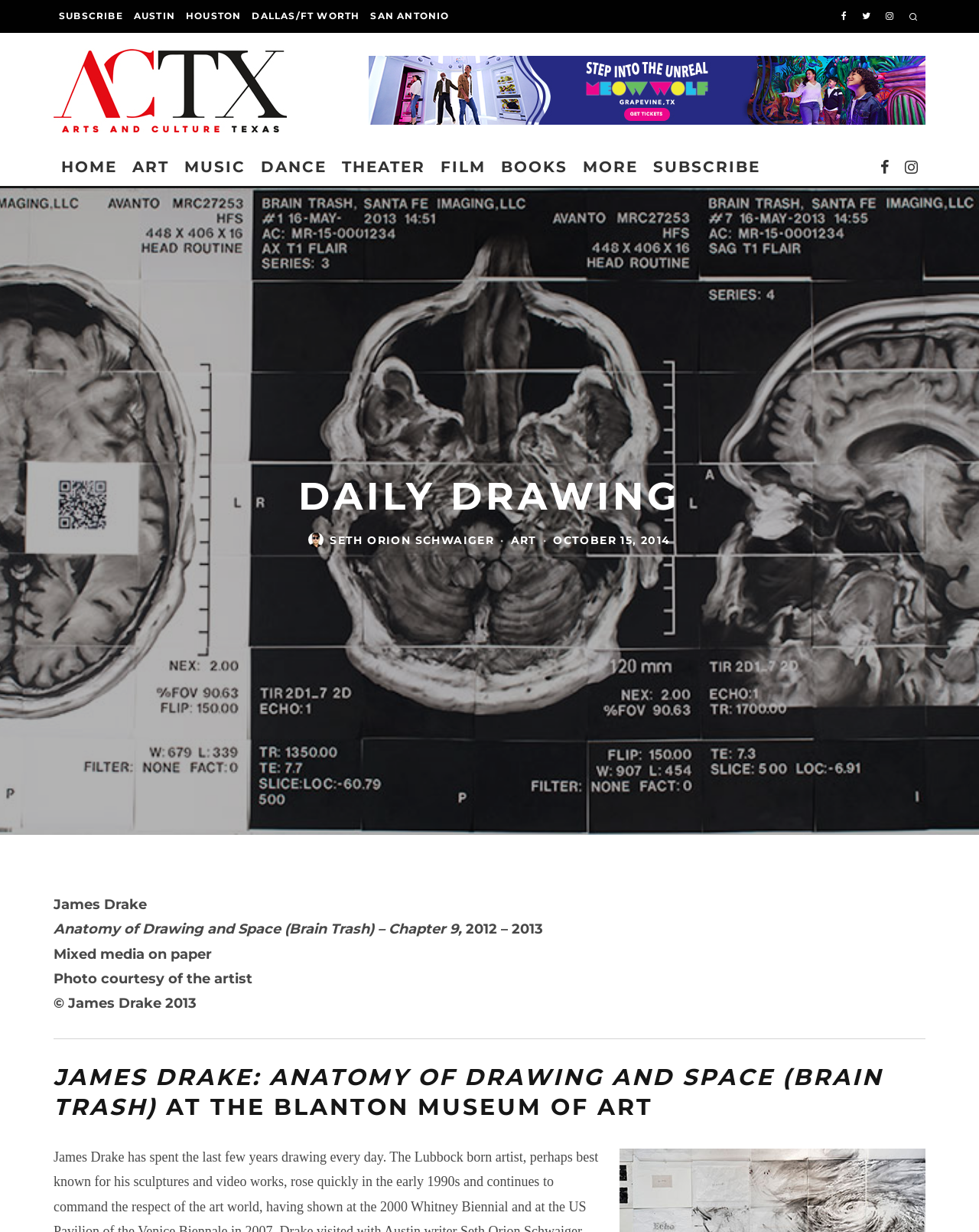Provide the bounding box coordinates in the format (top-left x, top-left y, bottom-right x, bottom-right y). All values are floating point numbers between 0 and 1. Determine the bounding box coordinate of the UI element described as: San Antonio

[0.373, 0.0, 0.465, 0.026]